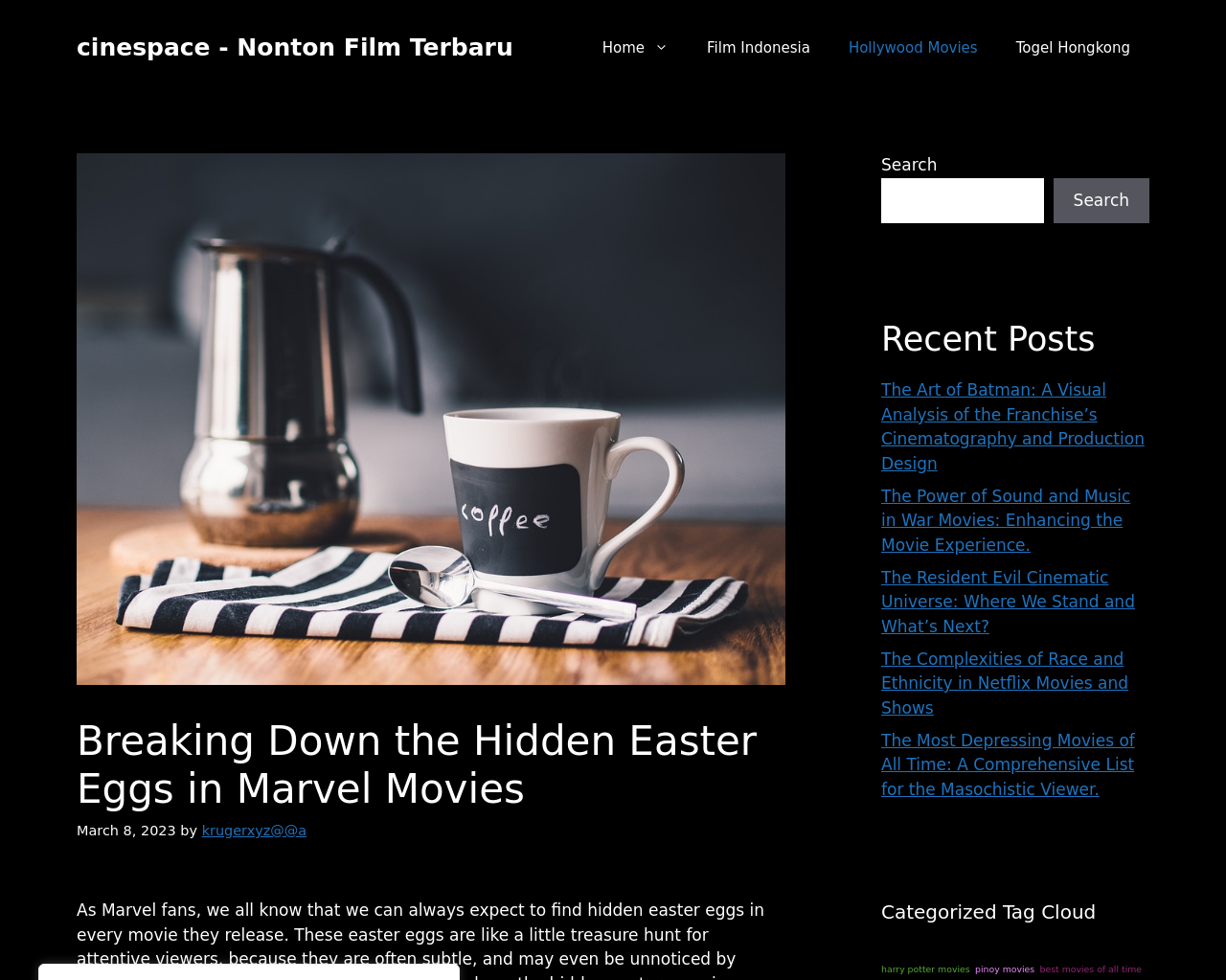Determine the bounding box coordinates for the clickable element to execute this instruction: "Read the article about Batman". Provide the coordinates as four float numbers between 0 and 1, i.e., [left, top, right, bottom].

[0.719, 0.388, 0.934, 0.482]